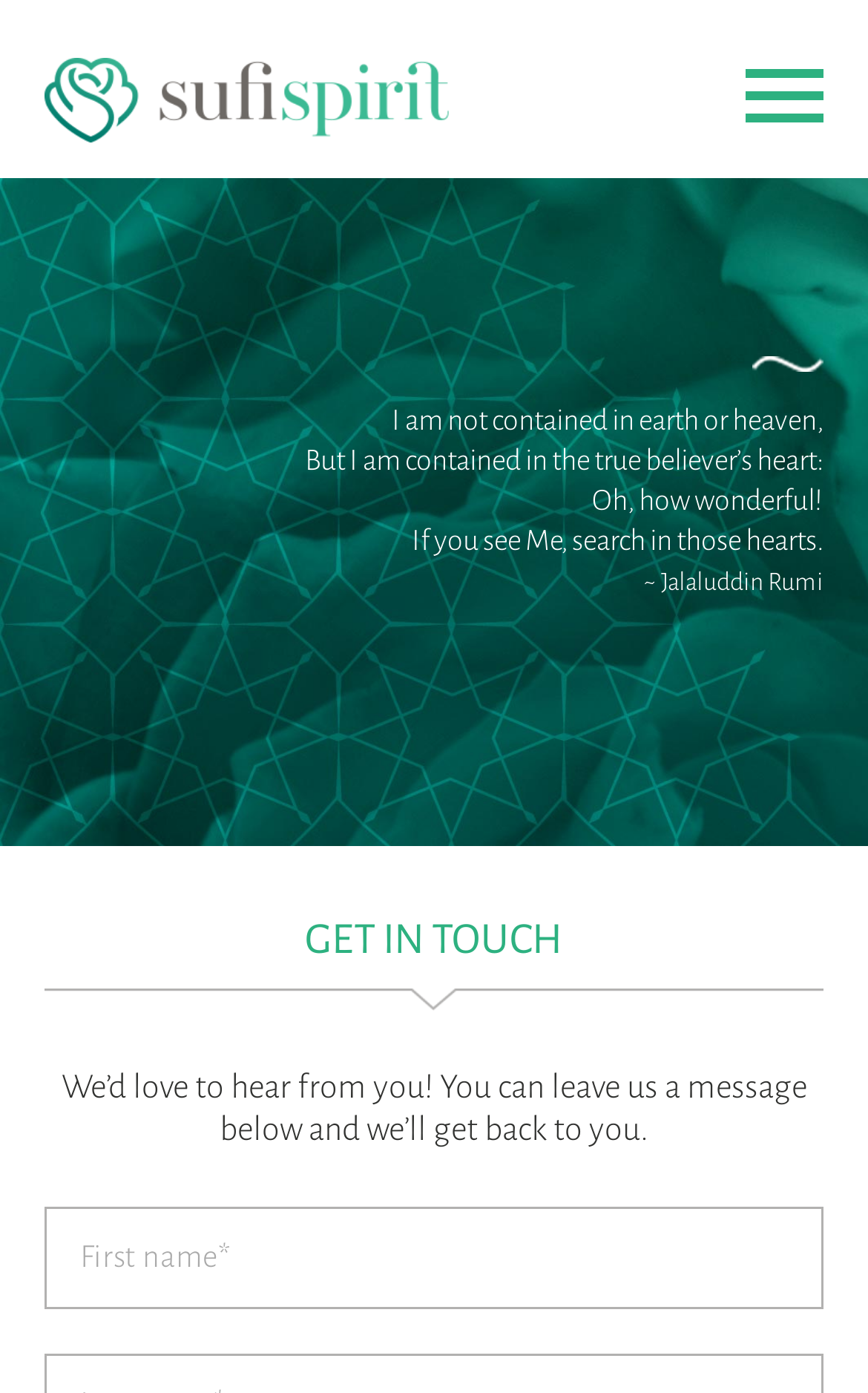Find the bounding box coordinates corresponding to the UI element with the description: "name="input_1" placeholder="First name*"". The coordinates should be formatted as [left, top, right, bottom], with values as floats between 0 and 1.

[0.051, 0.867, 0.949, 0.94]